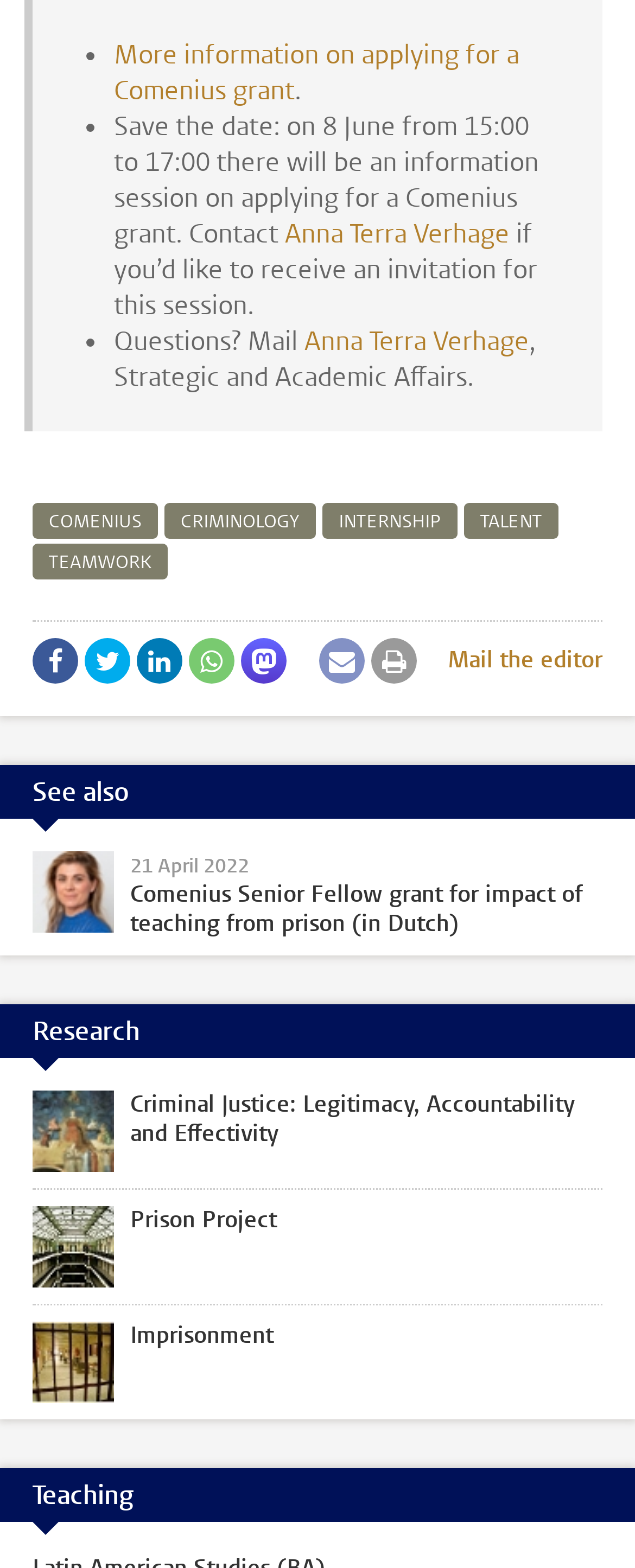How many headings are there on the webpage?
From the image, provide a succinct answer in one word or a short phrase.

3